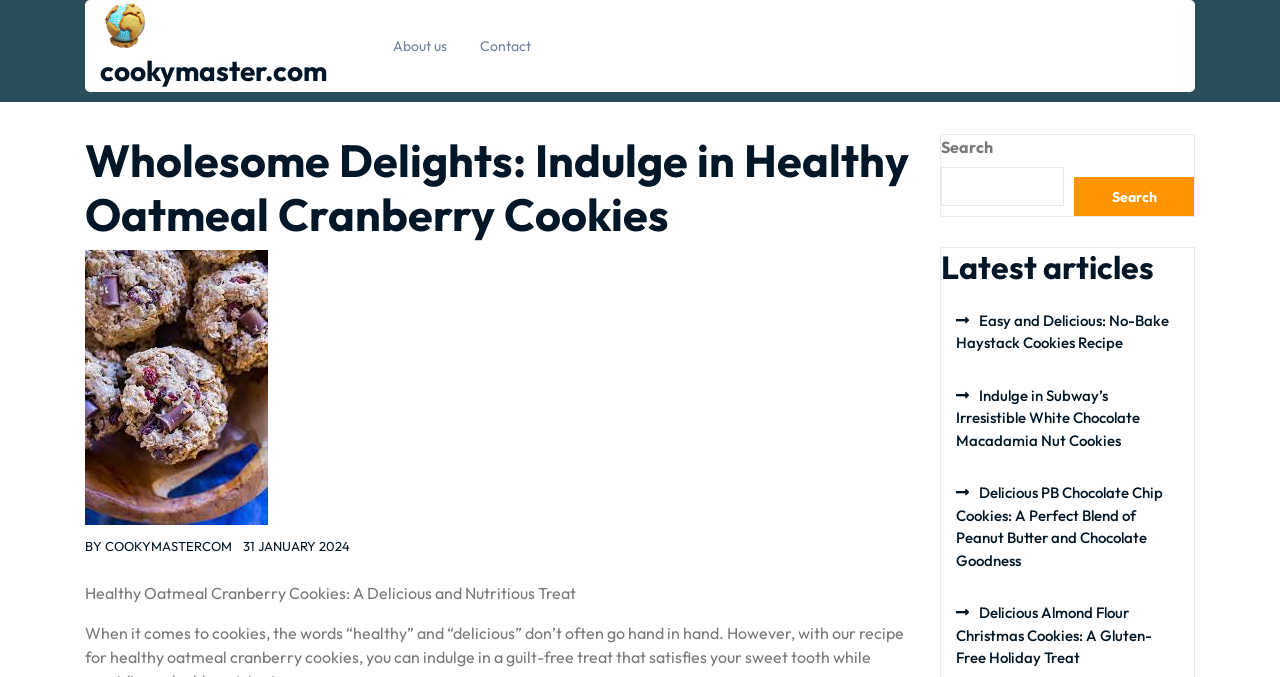Please find the bounding box coordinates (top-left x, top-left y, bottom-right x, bottom-right y) in the screenshot for the UI element described as follows: alt="cookymaster.com"

[0.078, 0.014, 0.117, 0.051]